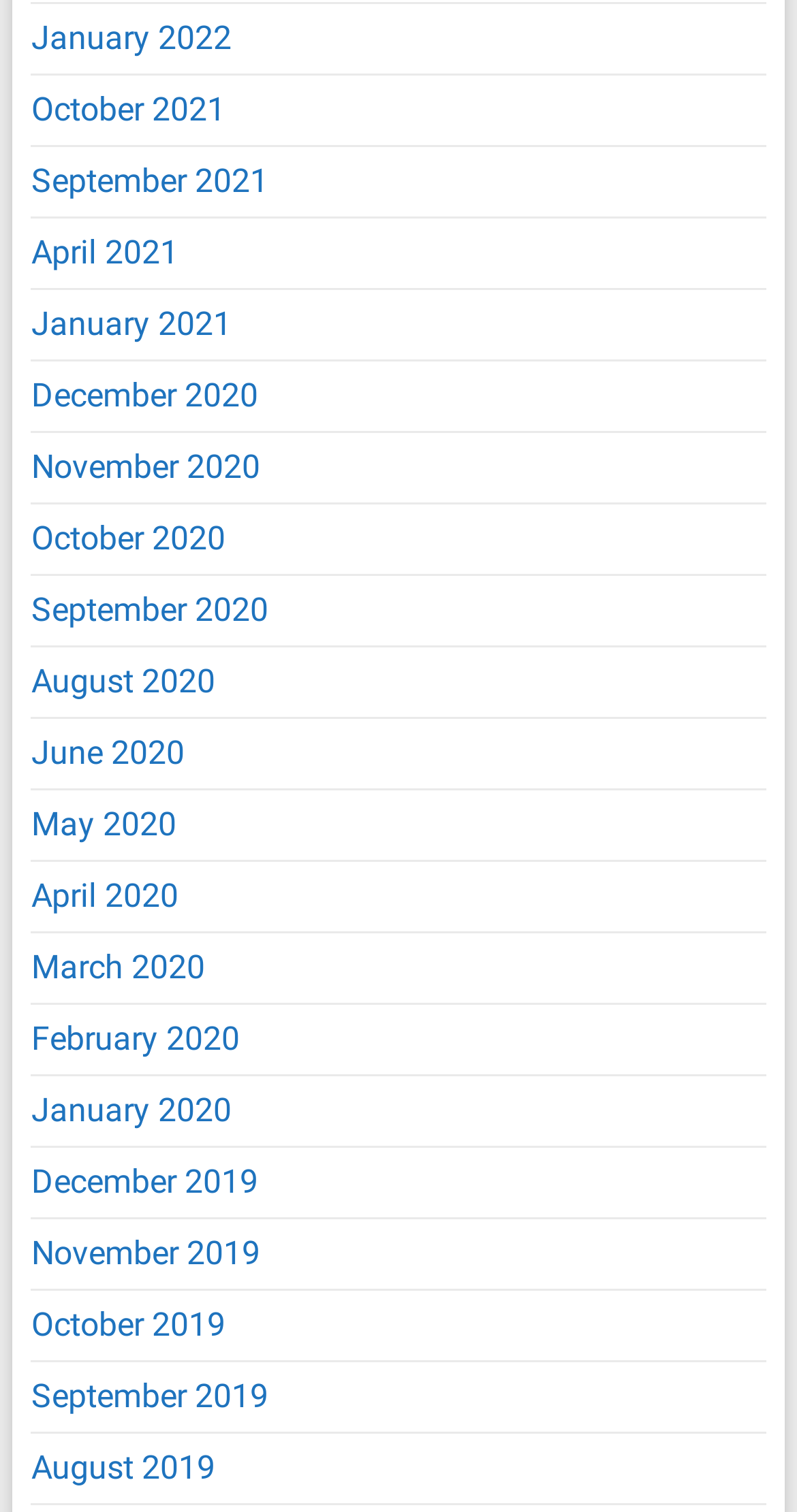Locate the bounding box coordinates of the element that needs to be clicked to carry out the instruction: "Read more about the 5th Guangdong-Hong Kong-Macao Greater Bay Area Water Forum". The coordinates should be given as four float numbers ranging from 0 to 1, i.e., [left, top, right, bottom].

None